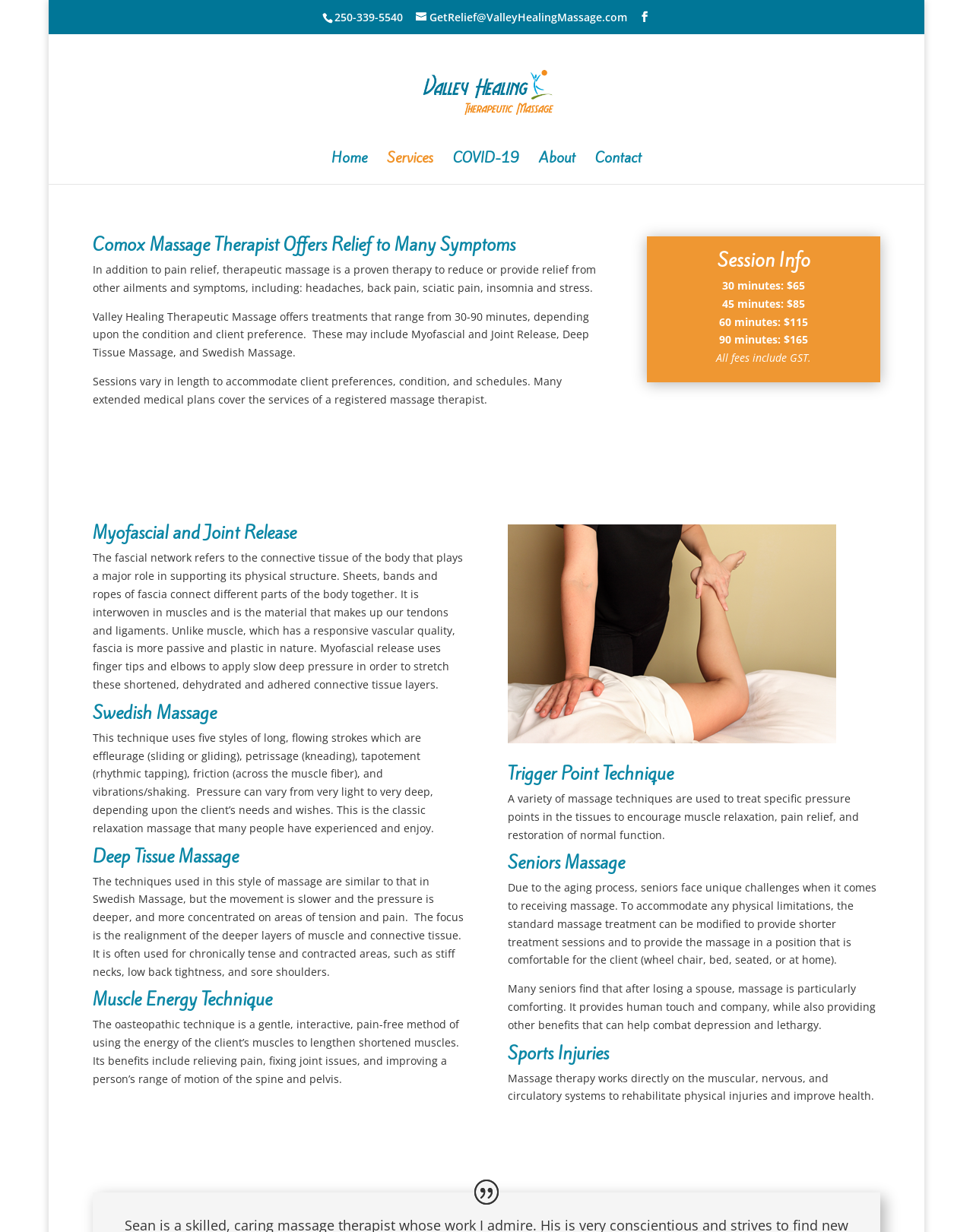How long are the massage sessions offered?
Please respond to the question with as much detail as possible.

I found this information by looking at the 'Session Info' section, which lists the different session lengths and their corresponding prices.